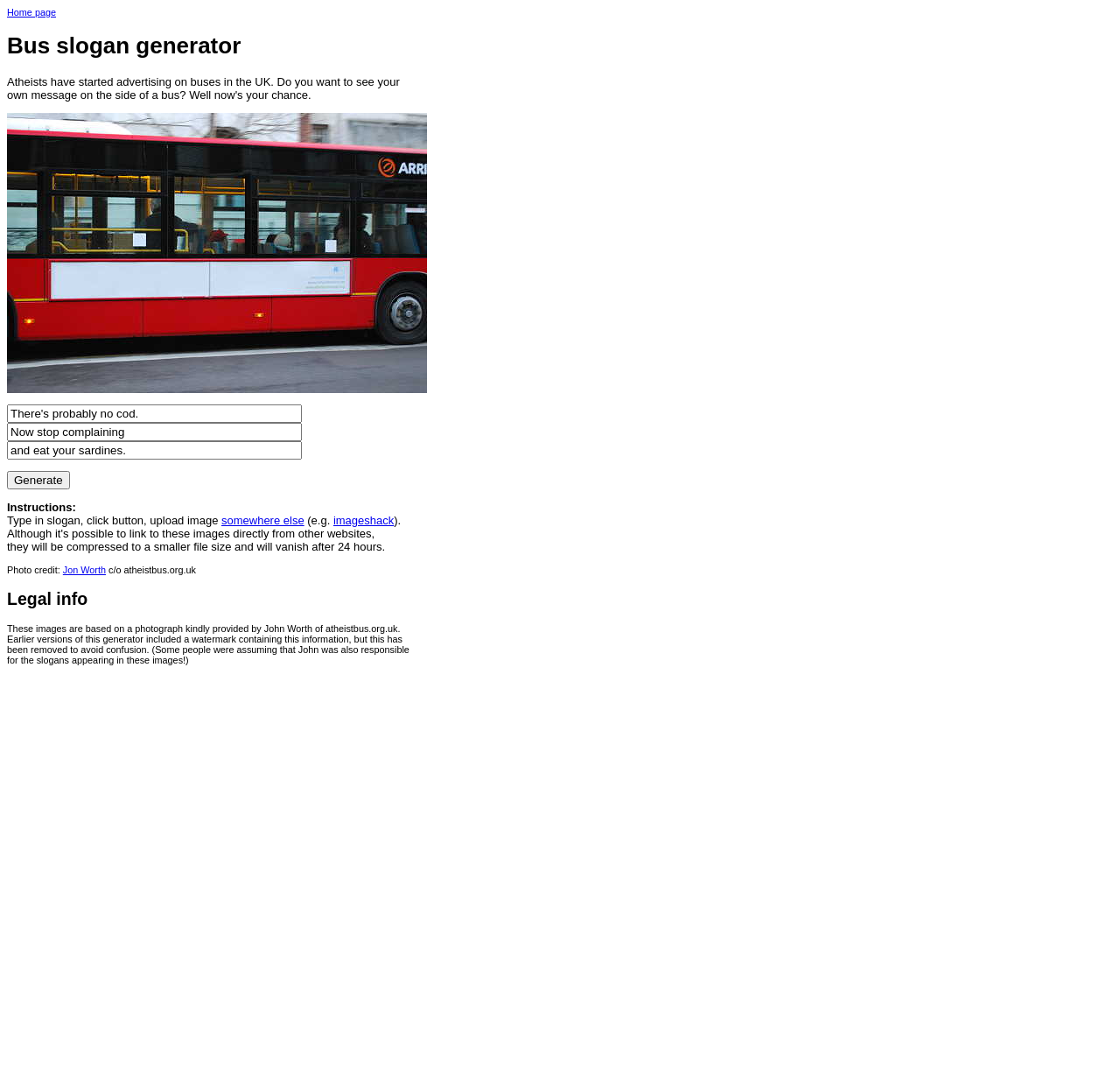Please mark the bounding box coordinates of the area that should be clicked to carry out the instruction: "Click the 'Jon Worth' link".

[0.056, 0.522, 0.095, 0.531]